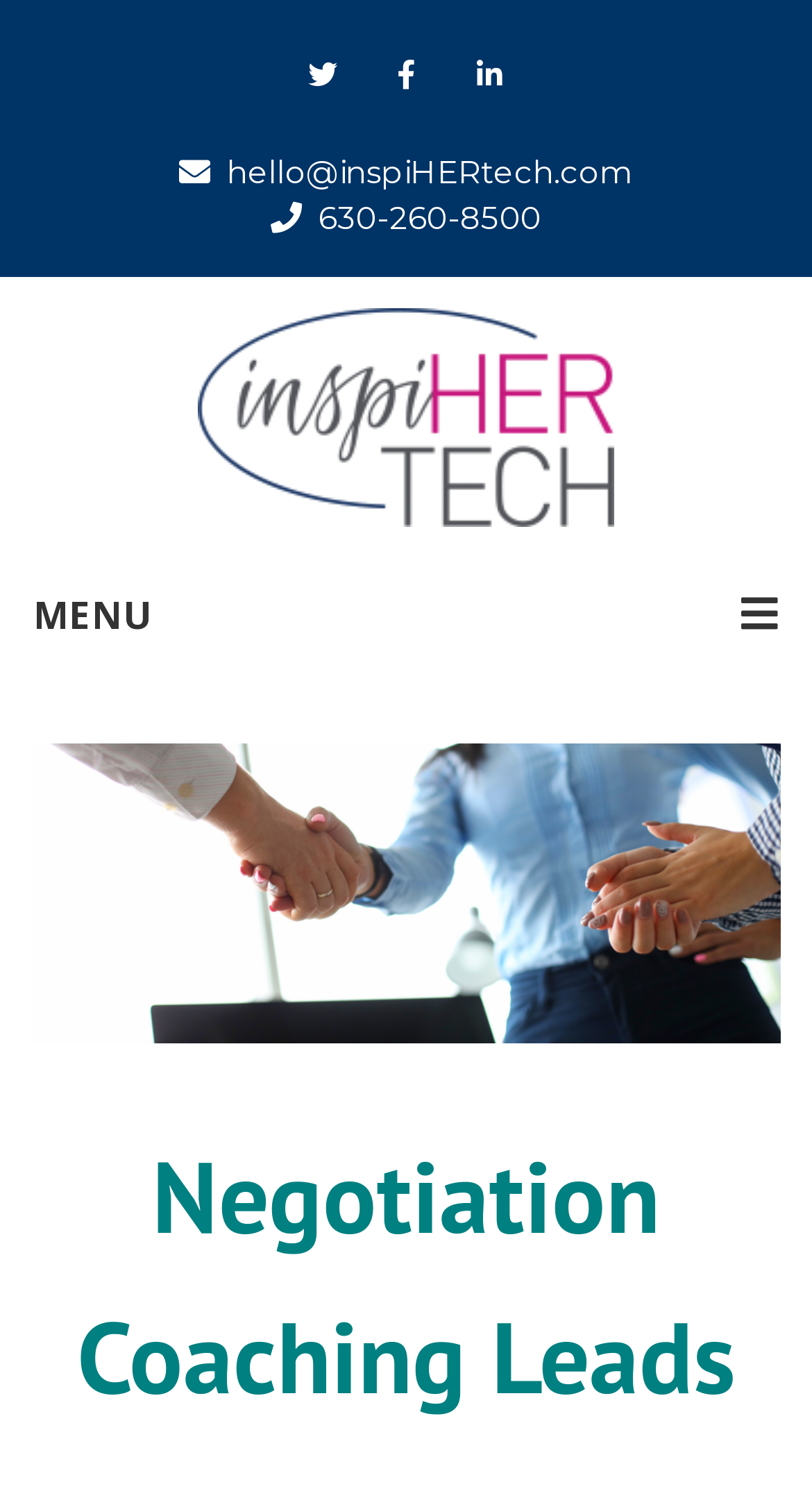Please specify the bounding box coordinates in the format (top-left x, top-left y, bottom-right x, bottom-right y), with all values as floating point numbers between 0 and 1. Identify the bounding box of the UI element described by: menu

None